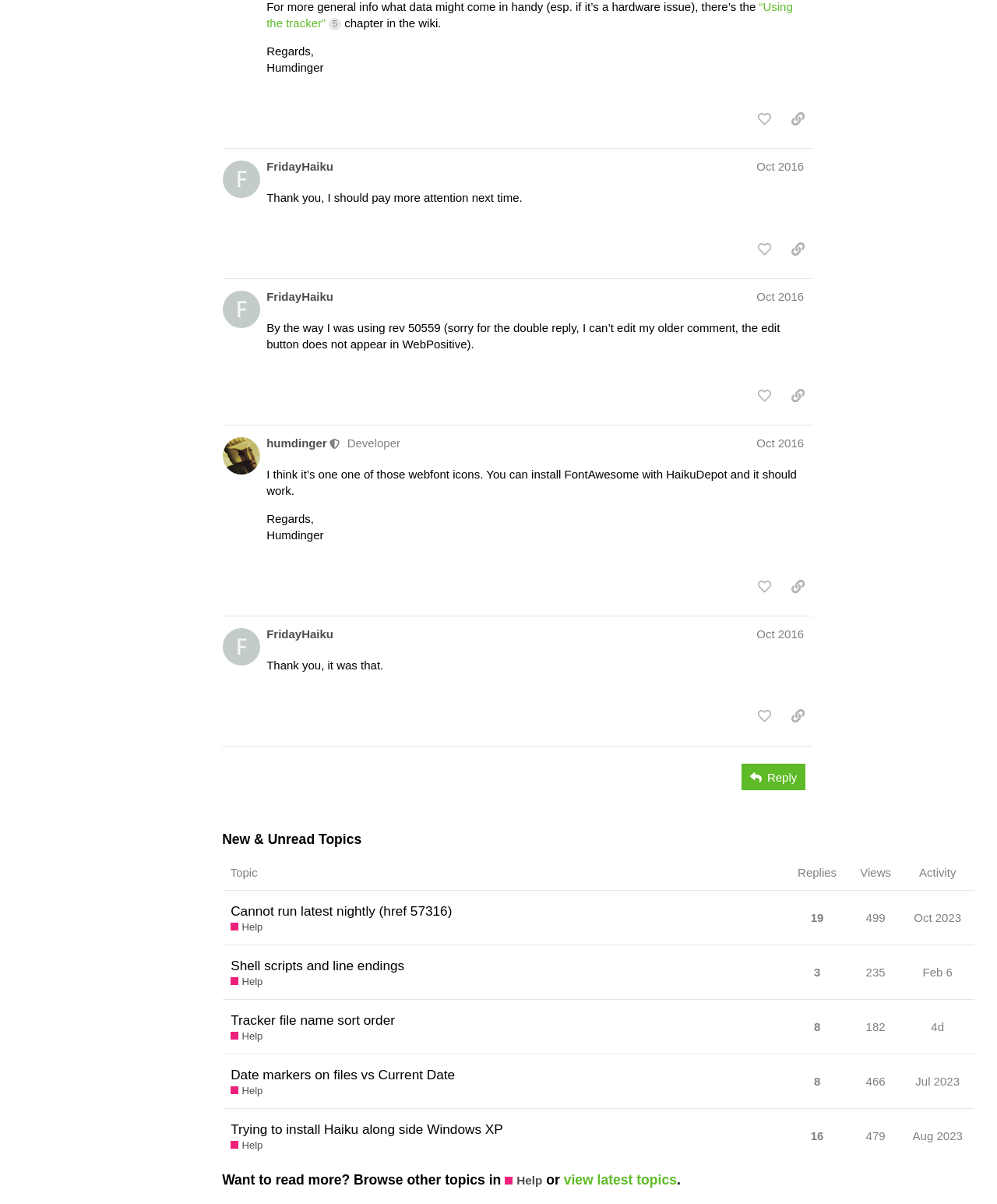Give a one-word or phrase response to the following question: What is the topic of the first post?

Cannot run latest nightly